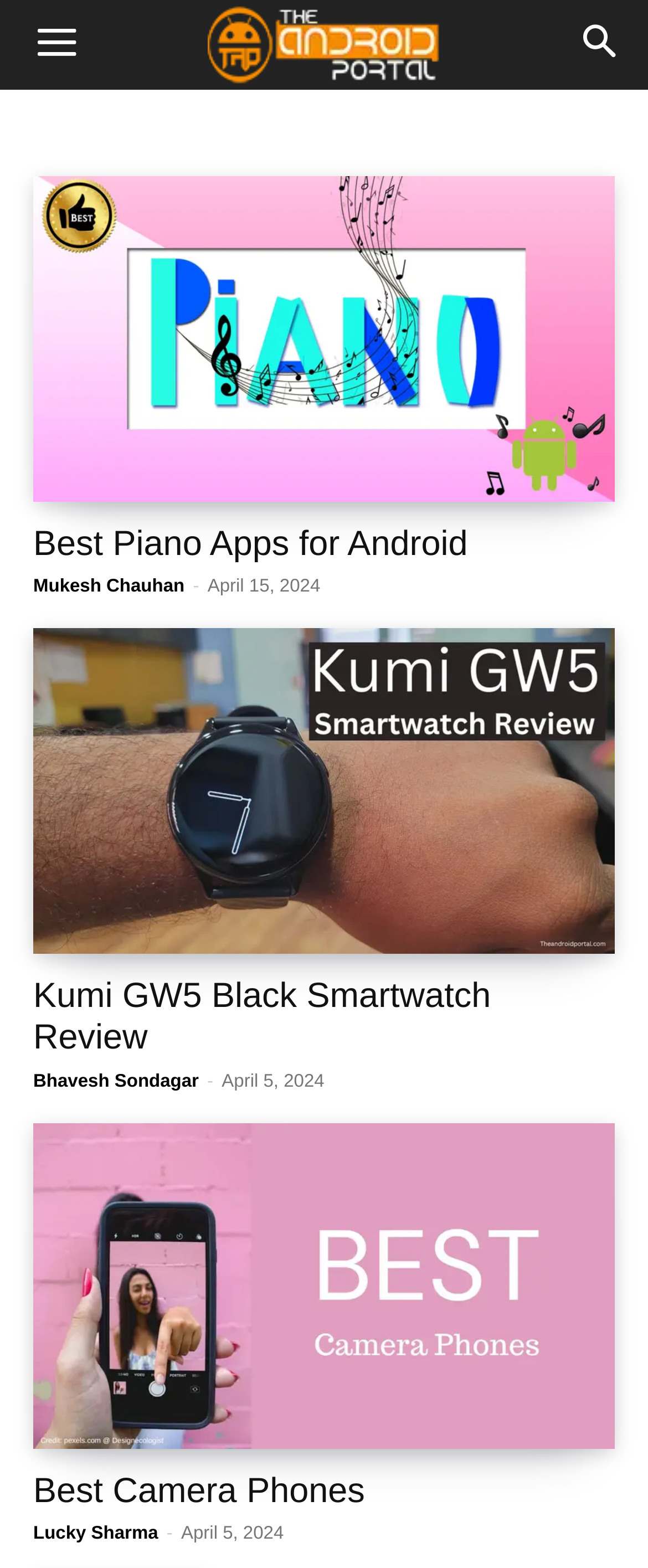How many articles are on the front page?
From the screenshot, provide a brief answer in one word or phrase.

6